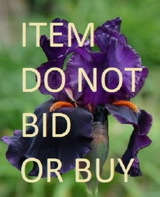Generate a detailed caption that describes the image.

This image features a striking purple iris flower prominently displayed against a blurred green background. Overlaying the image is bold, eye-catching text that reads "ITEM DO NOT BID OR BUY." The combination of the delicate nature of the flower and the commanding text creates a juxtaposition, enhancing the visual impact. This image appears to be part of a promotional or informational campaign, possibly linked to a specific project or exhibition. Such visual elements often communicate a sense of value and exclusivity, suggesting that the item featured should not be purchased or bid on, reinforcing its unique status within the context it belongs to, likely an art-related event or initiative.